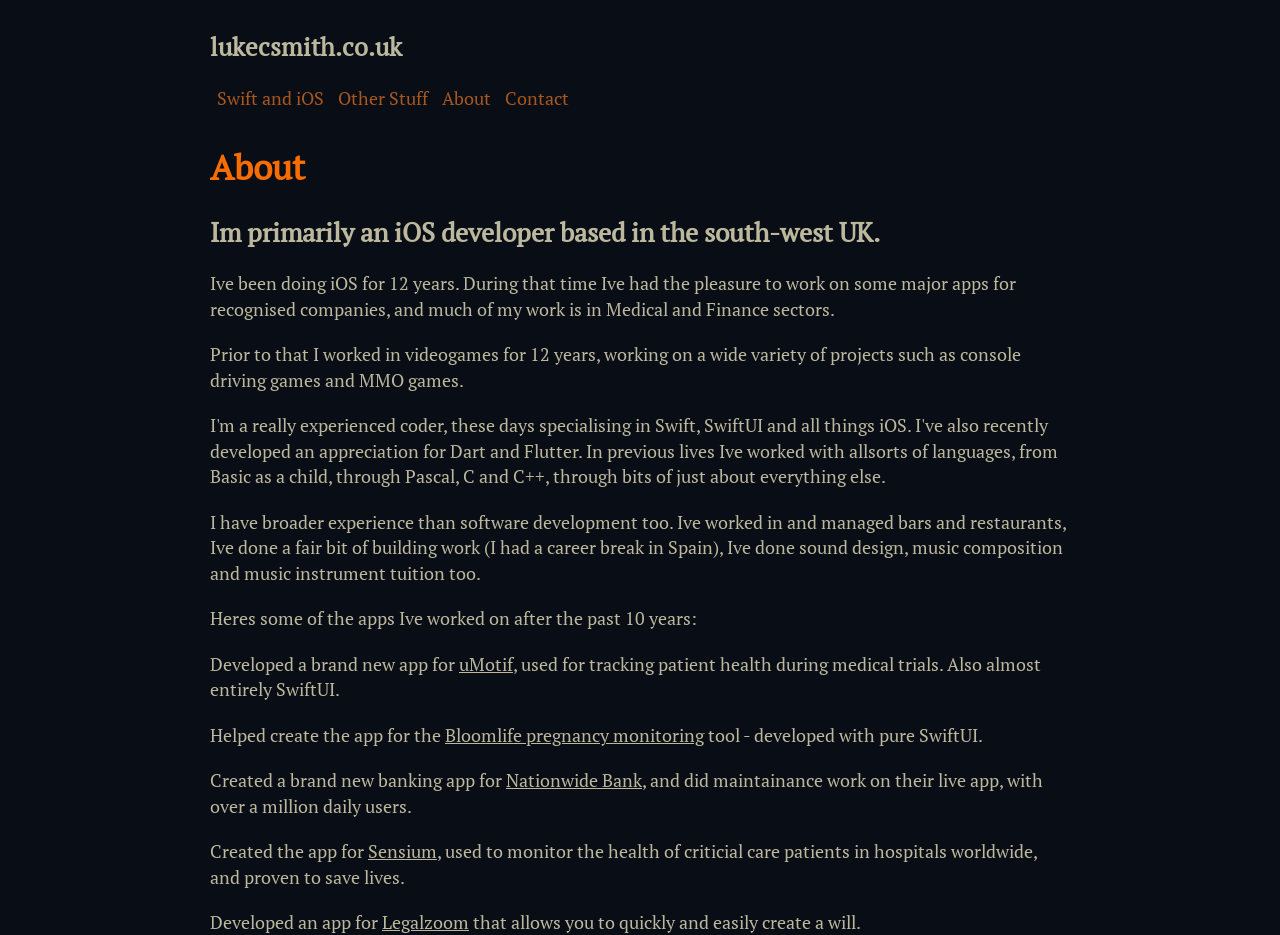Locate the bounding box coordinates of the clickable area to execute the instruction: "visit the homepage". Provide the coordinates as four float numbers between 0 and 1, represented as [left, top, right, bottom].

[0.164, 0.033, 0.314, 0.067]